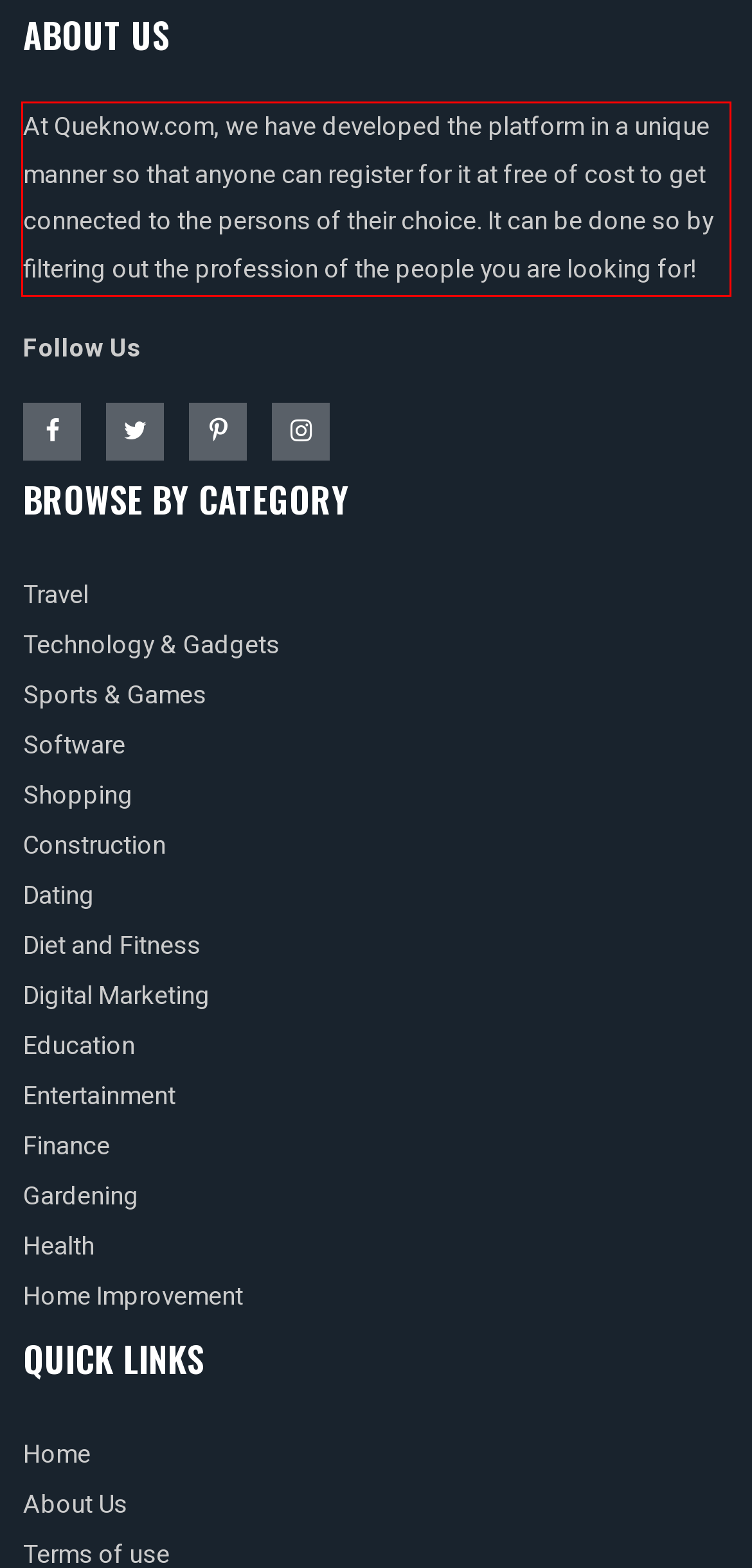Within the provided webpage screenshot, find the red rectangle bounding box and perform OCR to obtain the text content.

At Queknow.com, we have developed the platform in a unique manner so that anyone can register for it at free of cost to get connected to the persons of their choice. It can be done so by filtering out the profession of the people you are looking for!